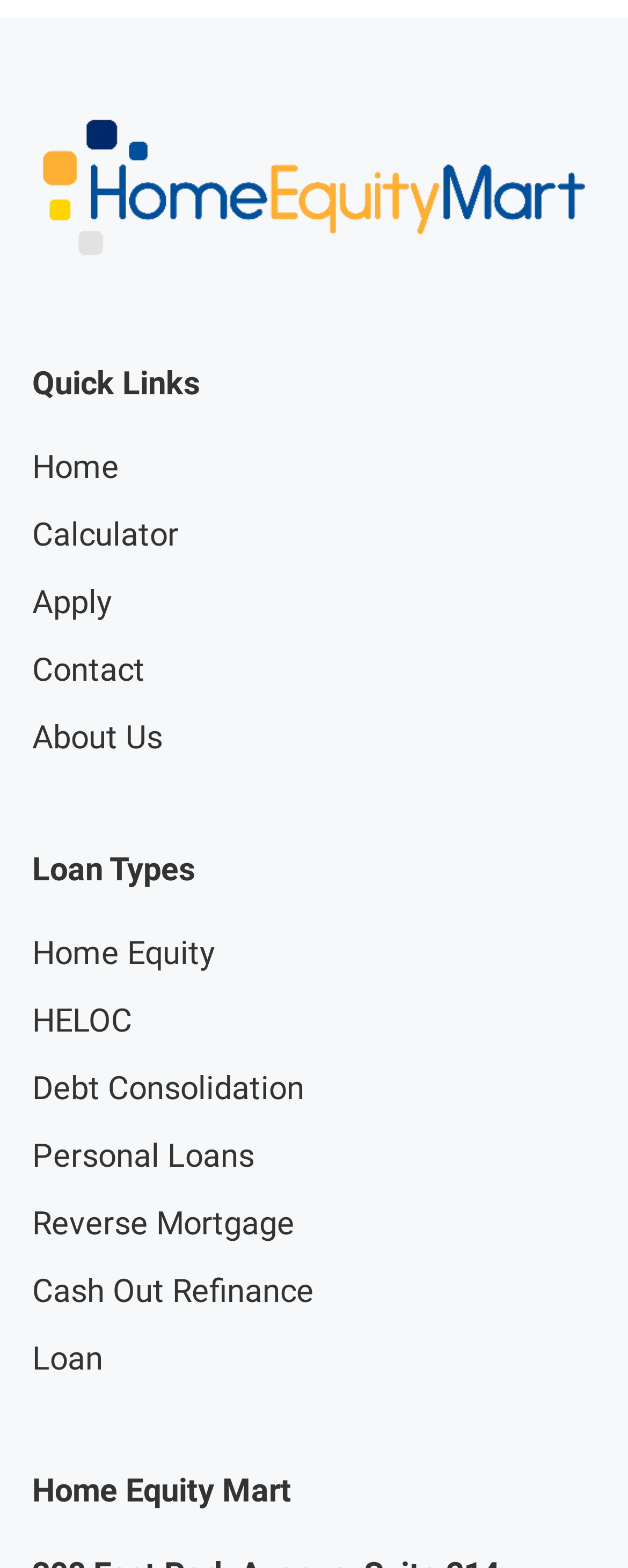How many links are in the Quick Links section?
Please answer the question as detailed as possible.

I counted the number of links under the 'Quick Links' section, which are 'Home', 'Calculator', 'Apply', 'Contact', and 'About Us', totaling 5 links.